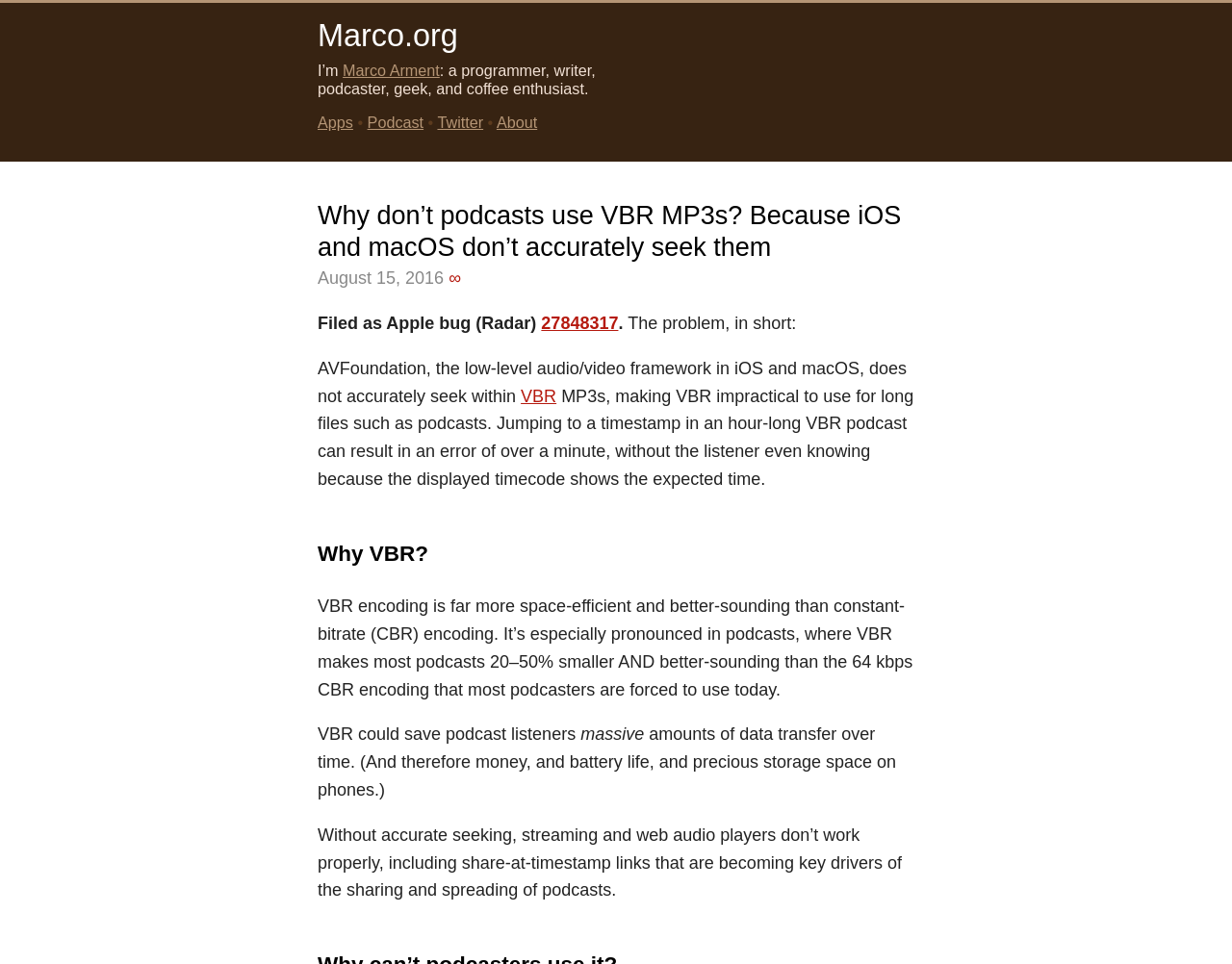Utilize the details in the image to thoroughly answer the following question: What is the topic of the article?

The topic of the article can be determined by looking at the heading element 'Why don’t podcasts use VBR MP3s? Because iOS and macOS don’t accurately seek them' with bounding box coordinates [0.258, 0.207, 0.742, 0.275]. This element is a child of the root element and is likely to be the title of the article.